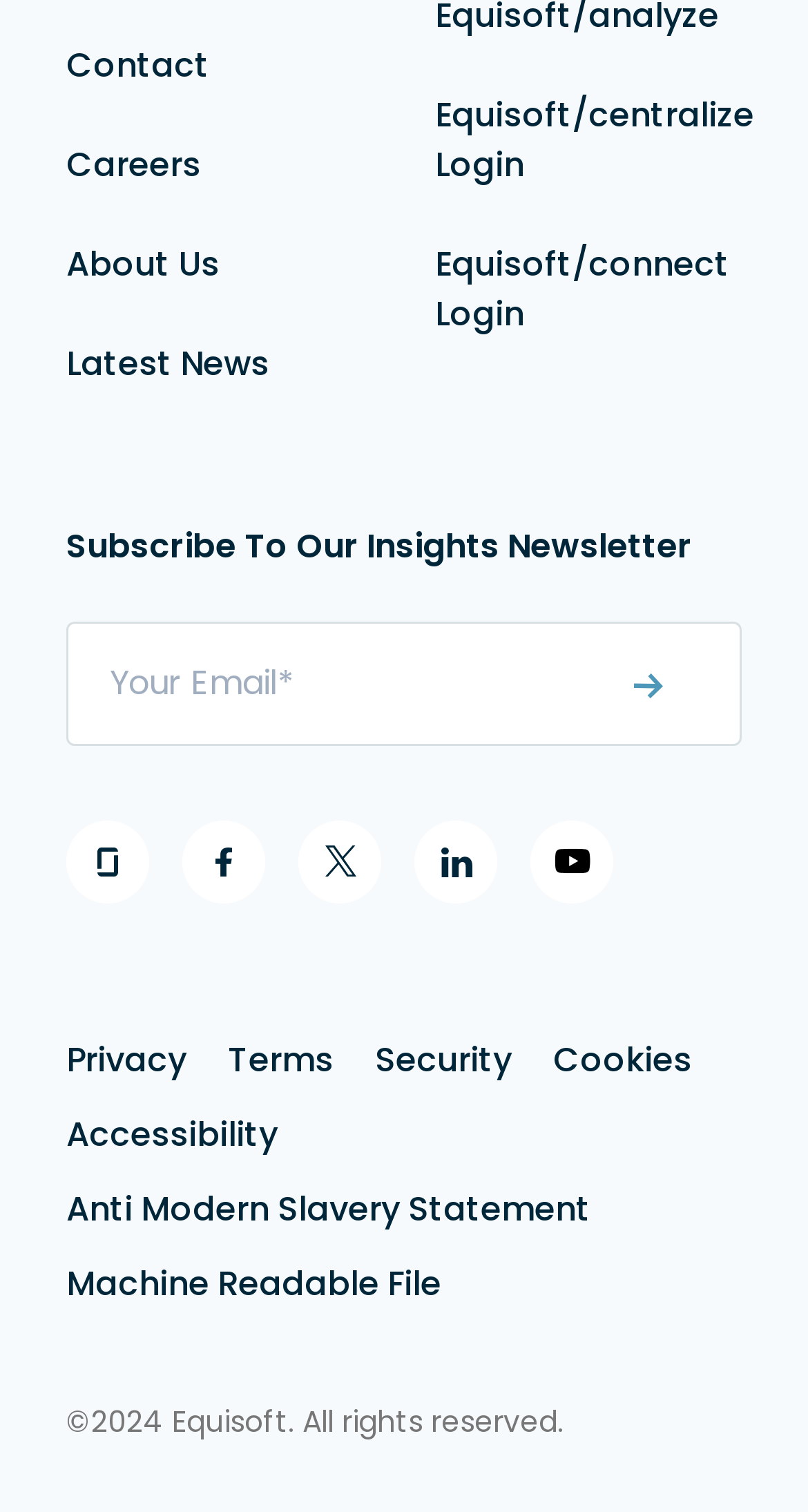Indicate the bounding box coordinates of the element that must be clicked to execute the instruction: "Subscribe to the newsletter". The coordinates should be given as four float numbers between 0 and 1, i.e., [left, top, right, bottom].

[0.082, 0.345, 0.918, 0.411]